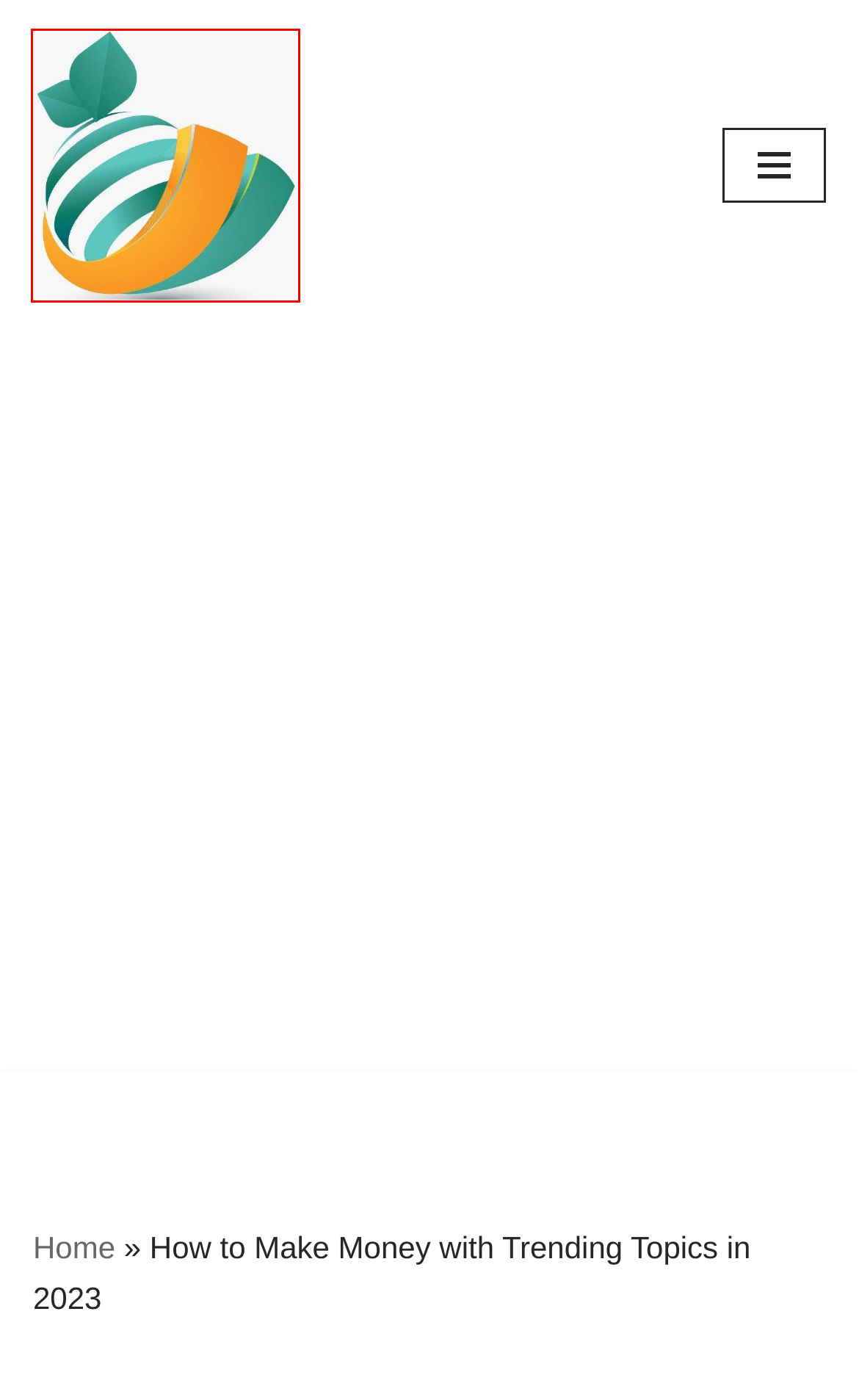Analyze the webpage screenshot with a red bounding box highlighting a UI element. Select the description that best matches the new webpage after clicking the highlighted element. Here are the options:
A. Blog Tool, Publishing Platform, and CMS – WordPress.org
B. Terms & Conditions - Online Business
C. How to Make Money with Trending Topics in 2023 - Online Business
D. Online Business - Build your future business in Digital World
E. Contact us - Online Business
F. How to Create 100% Free Business Email Right Now (2022) - Online Business
G. Make Money Online Archives - Online Business
H. Neve - Fast & Lightweight WordPress Theme Ideal for Any Website

D